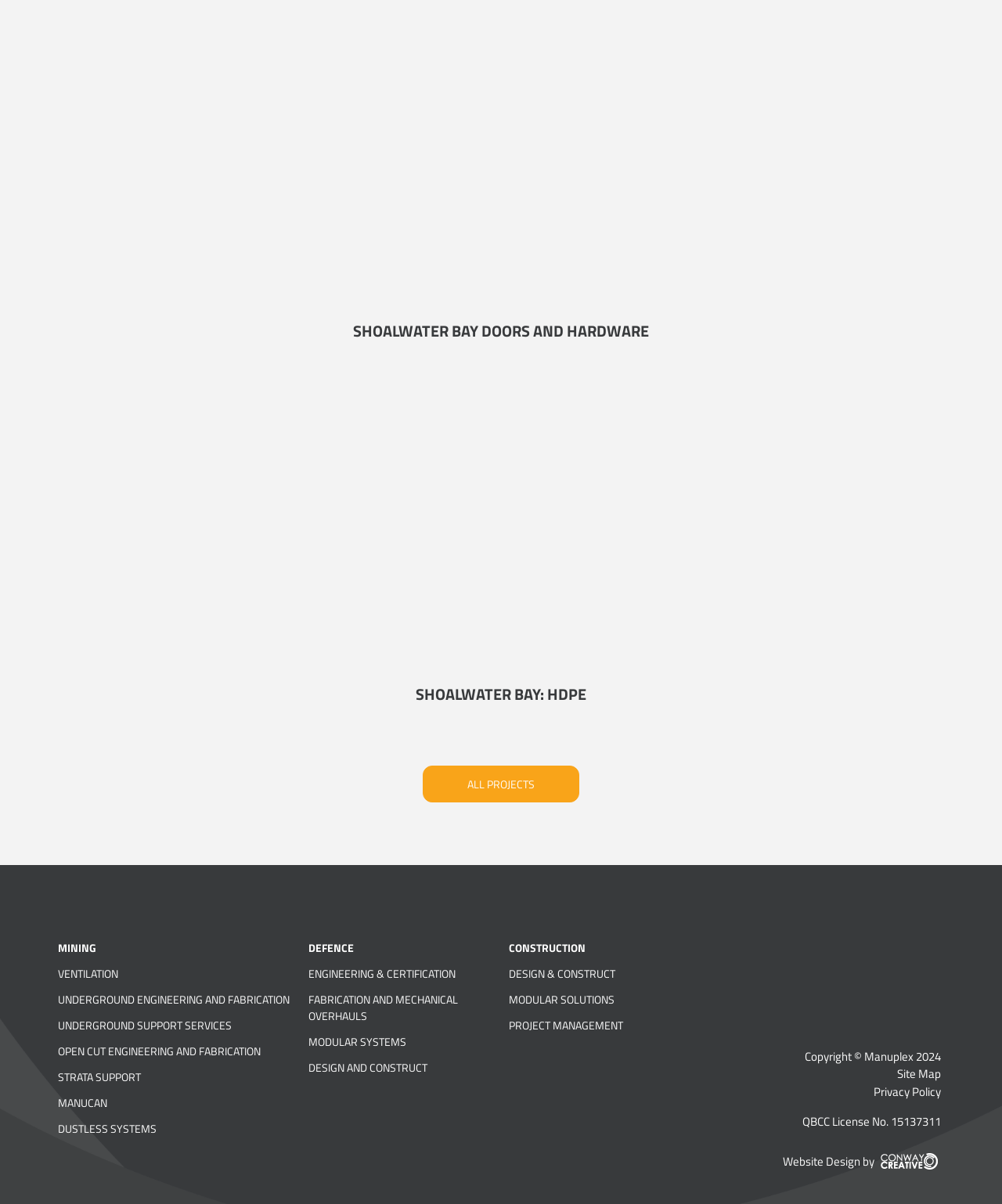Could you find the bounding box coordinates of the clickable area to complete this instruction: "View Privacy Policy"?

[0.872, 0.899, 0.939, 0.914]